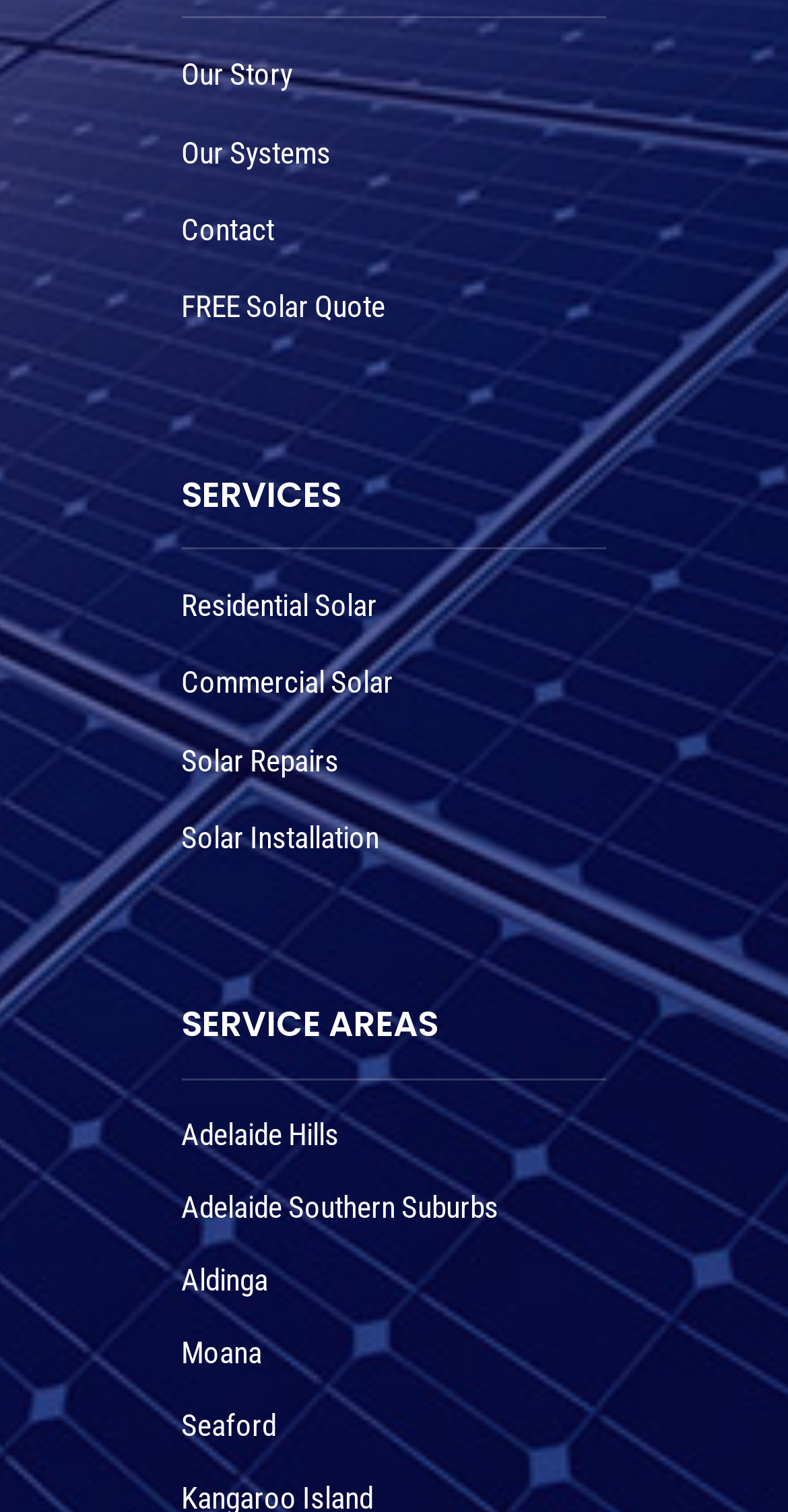Locate the bounding box coordinates of the area where you should click to accomplish the instruction: "learn about our story".

[0.23, 0.038, 0.371, 0.062]